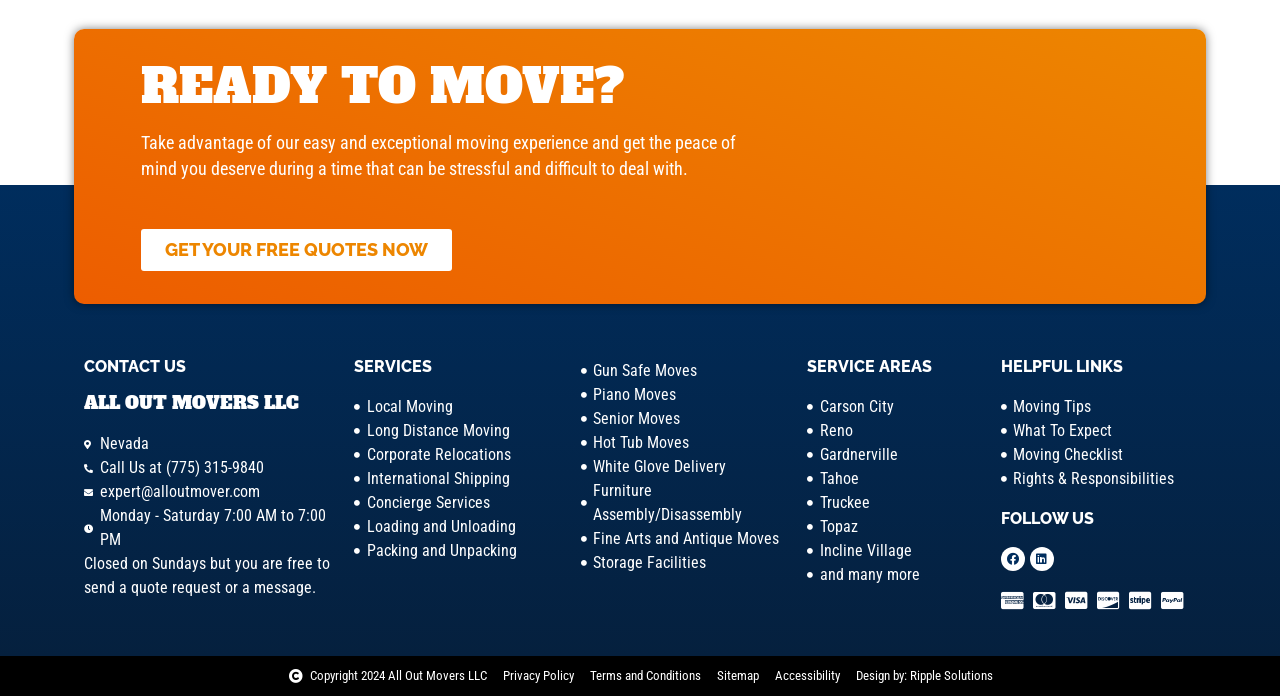What areas do they serve?
From the image, provide a succinct answer in one word or a short phrase.

Carson City, Reno, etc.